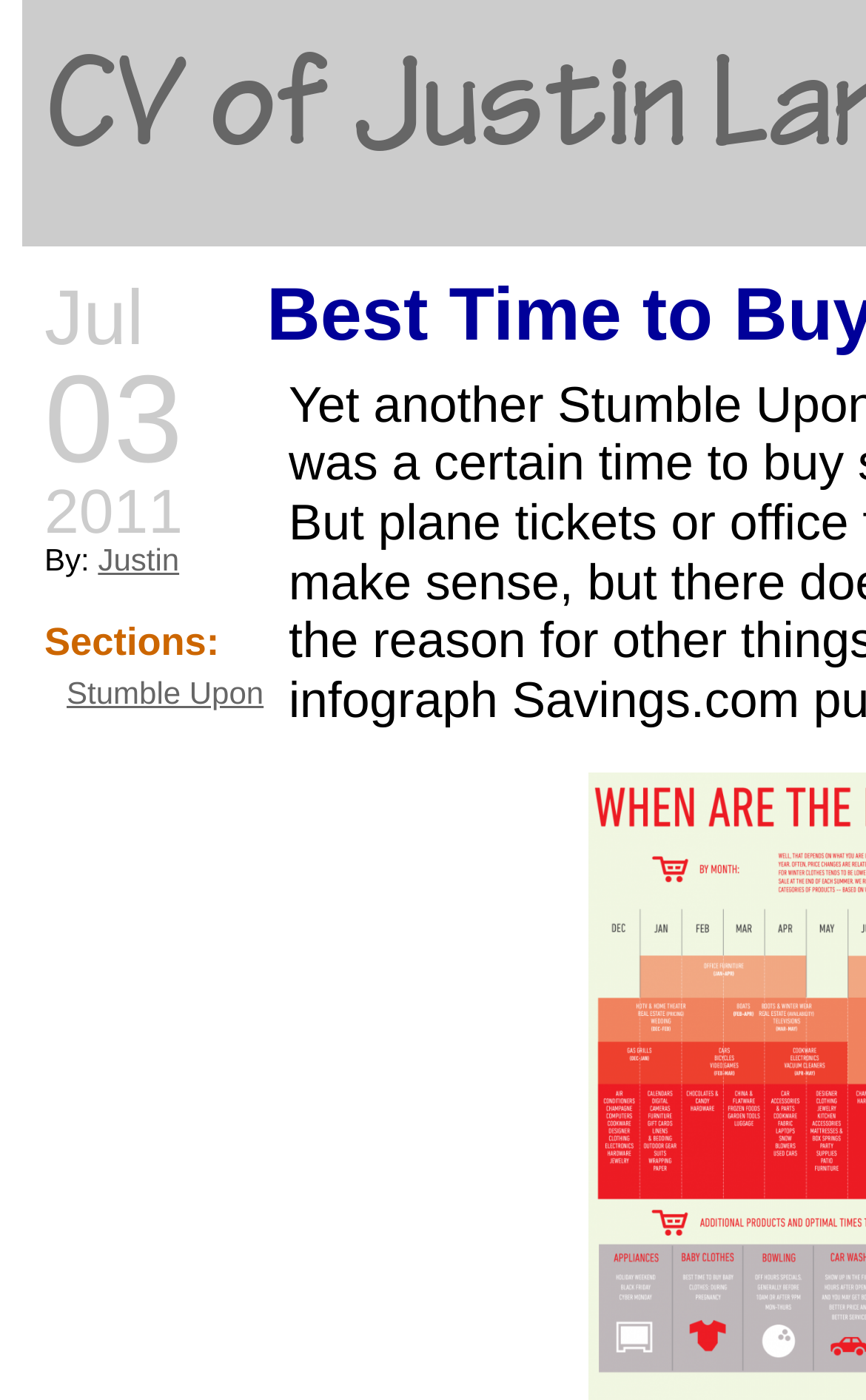Give a short answer using one word or phrase for the question:
What is the first section mentioned on the webpage?

Stumble Upon